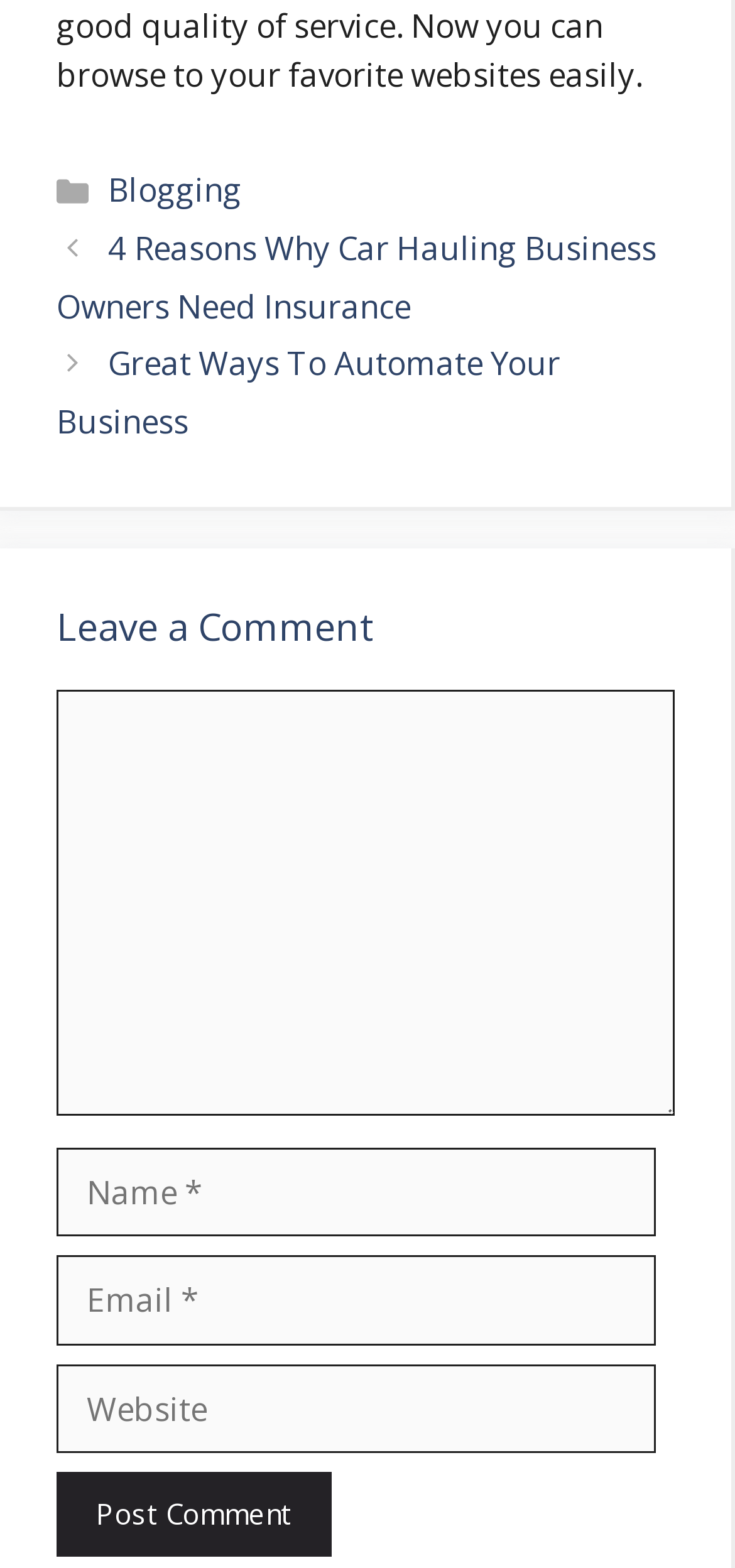Bounding box coordinates should be provided in the format (top-left x, top-left y, bottom-right x, bottom-right y) with all values between 0 and 1. Identify the bounding box for this UI element: parent_node: Comment name="url" placeholder="Website"

[0.077, 0.87, 0.892, 0.927]